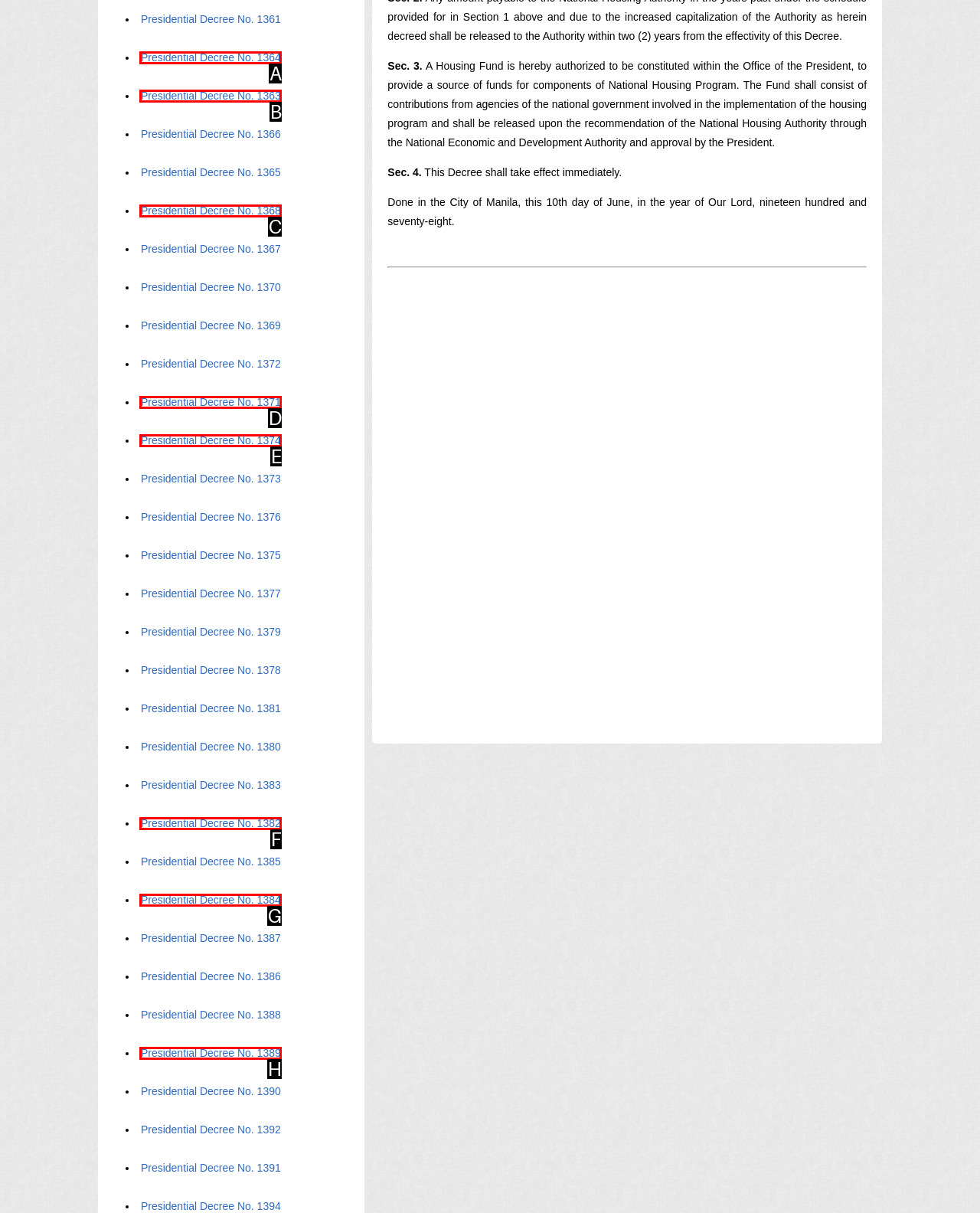From the available choices, determine which HTML element fits this description: Presidential Decree No. 1368 Respond with the correct letter.

C